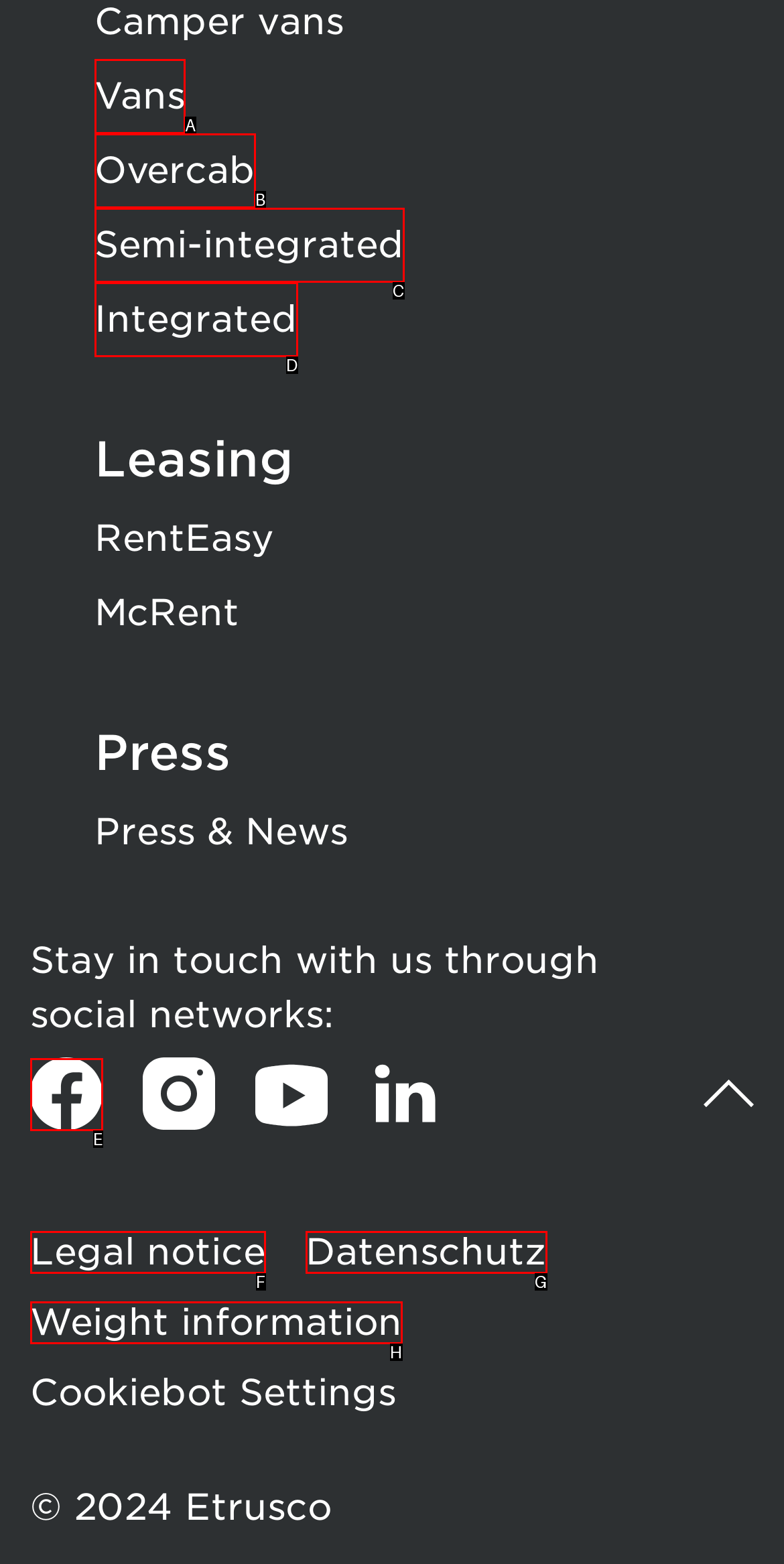Determine which HTML element best suits the description: title="Facebook". Reply with the letter of the matching option.

E